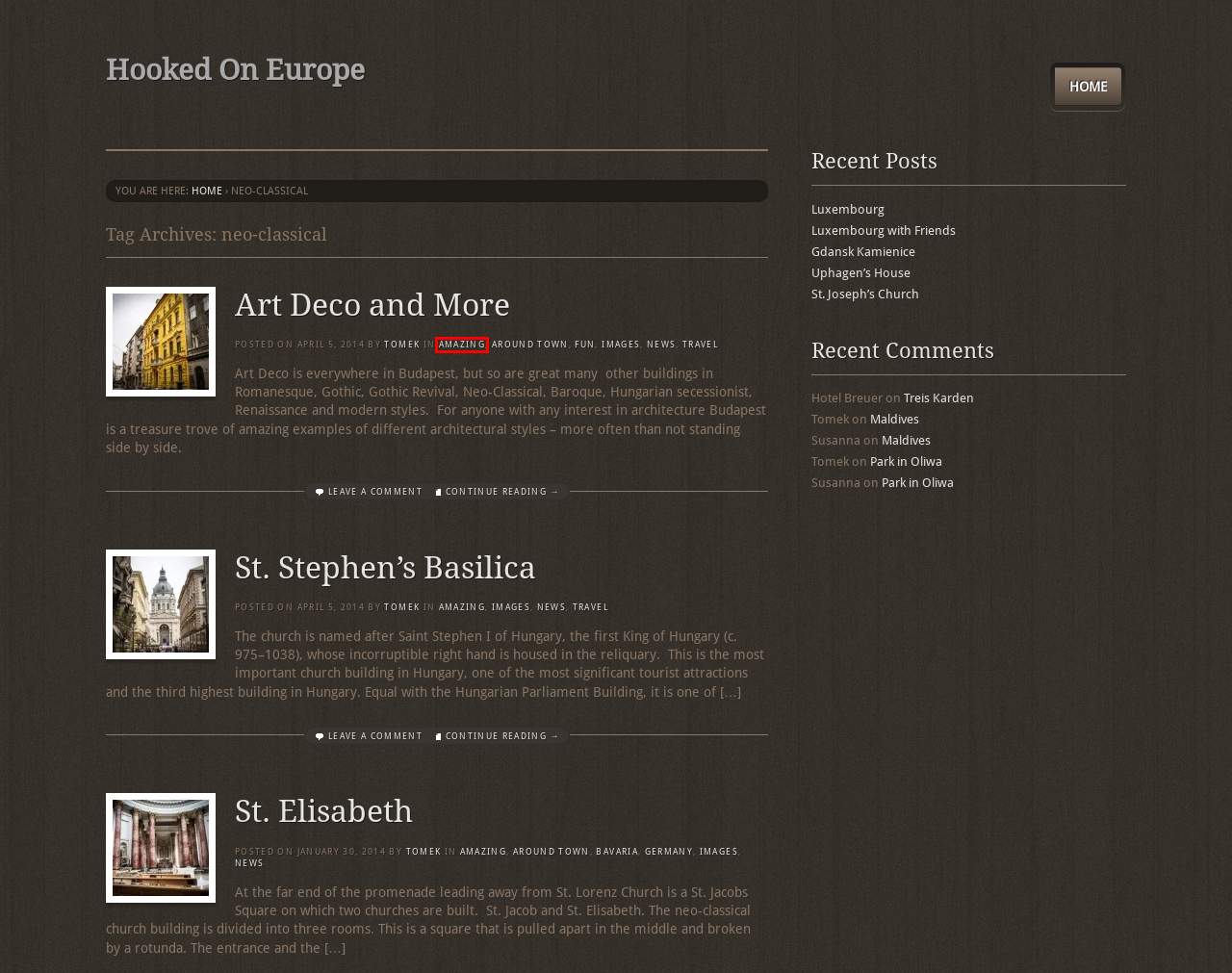Examine the screenshot of a webpage with a red bounding box around an element. Then, select the webpage description that best represents the new page after clicking the highlighted element. Here are the descriptions:
A. Hooked On Europe
B. Maldives | Hooked On Europe
C. St. Elisabeth | Hooked On Europe
D. Germany | Hooked On Europe
E. Treis Karden | Hooked On Europe
F. Amazing | Hooked On Europe
G. St. Joseph’s Church | Hooked On Europe
H. Gdansk Kamienice | Hooked On Europe

F